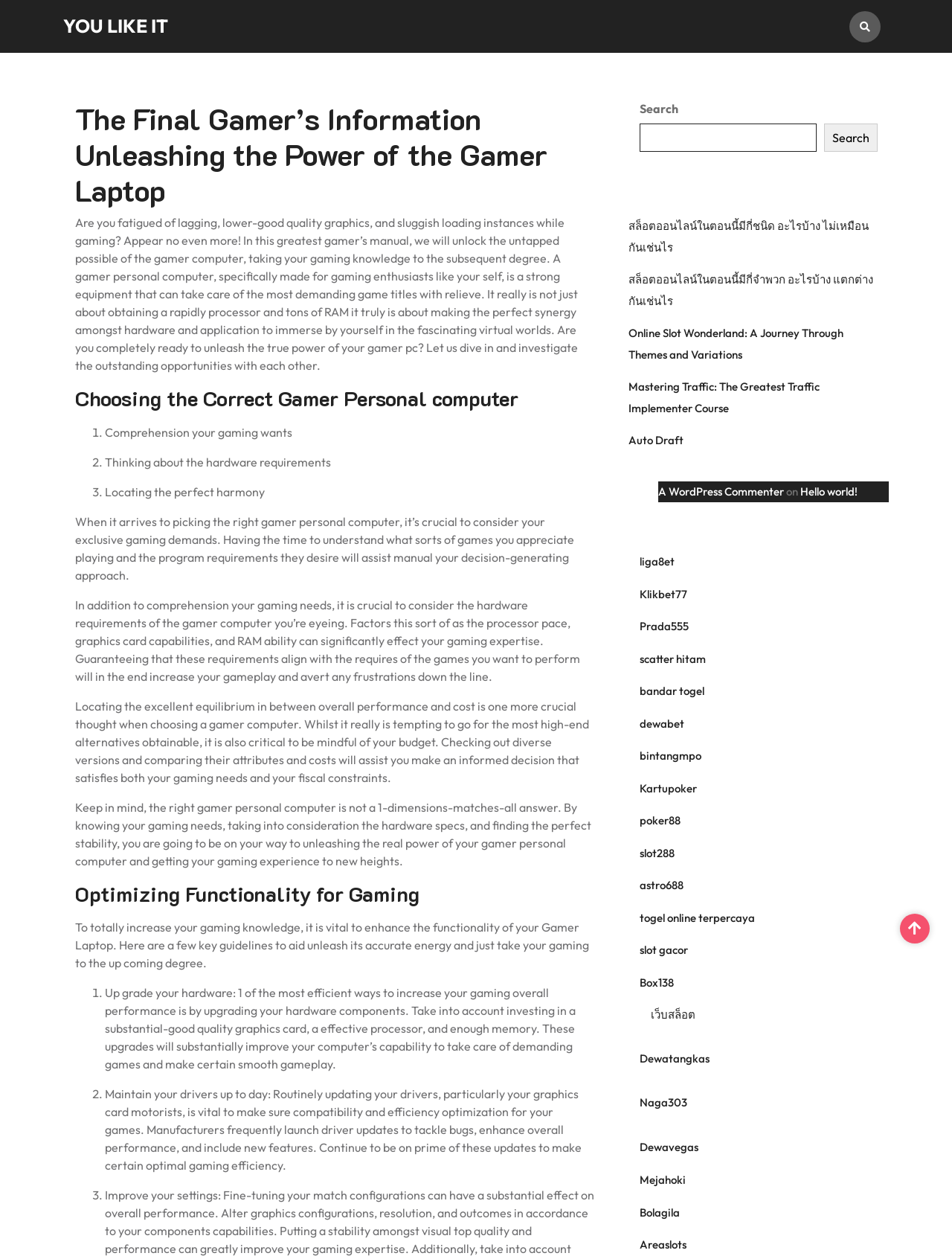Present a detailed account of what is displayed on the webpage.

The webpage is about gaming laptops and provides information on how to choose the right one and optimize its performance for gaming. At the top, there is a heading that reads "The Final Gamer's Information Unleashing the Power of the Gamer Laptop – YOU LIKE IT" and a link with the same text. Below this, there is a brief introduction to the importance of having a good gaming laptop, followed by a section titled "Choosing the Correct Gamer Laptop" that provides tips on how to select the right laptop for gaming.

The section is divided into three subheadings: "Understanding your gaming needs", "Considering the hardware requirements", and "Finding the perfect balance". Each subheading is accompanied by a brief paragraph explaining the importance of each factor in choosing a gaming laptop.

Below this section, there is another section titled "Optimizing Performance for Gaming" that provides tips on how to improve the performance of a gaming laptop. This section is also divided into three subheadings: "Upgrade your hardware", "Keep your drivers up to date", and "Maintain your laptop's health". Each subheading is accompanied by a brief paragraph explaining the importance of each tip.

On the right side of the page, there is a search bar with a button that says "Search". Below the search bar, there is a section titled "Recent Posts" that lists several links to recent blog posts. Further down, there is a section titled "Recent Comments" that lists several links to recent comments on the blog.

At the bottom of the page, there is a footer section that contains a link to a WordPress commenter and a link to a blog post titled "Hello world!".